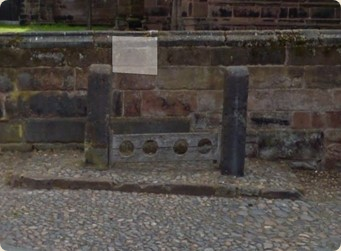Please look at the image and answer the question with a detailed explanation: What is the material of the stone structure surrounding the stocks?

The caption describes the stone structure surrounding the stocks as being made of aged stone, which adds to the historical context of the setting and suggests a sense of antiquity.